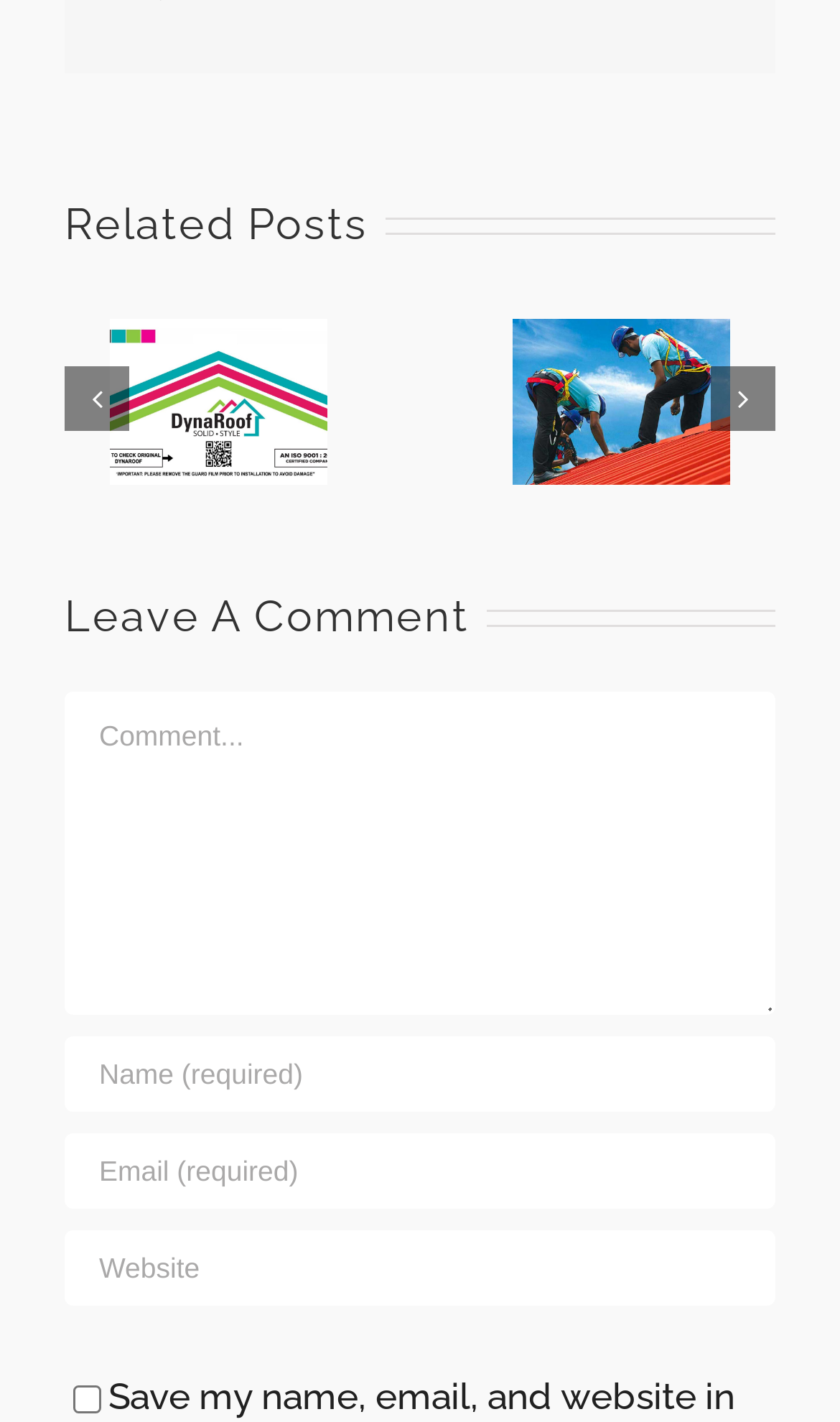Using the provided element description: "parent_node: Comment name="comment" placeholder="Comment..."", identify the bounding box coordinates. The coordinates should be four floats between 0 and 1 in the order [left, top, right, bottom].

[0.077, 0.487, 0.923, 0.714]